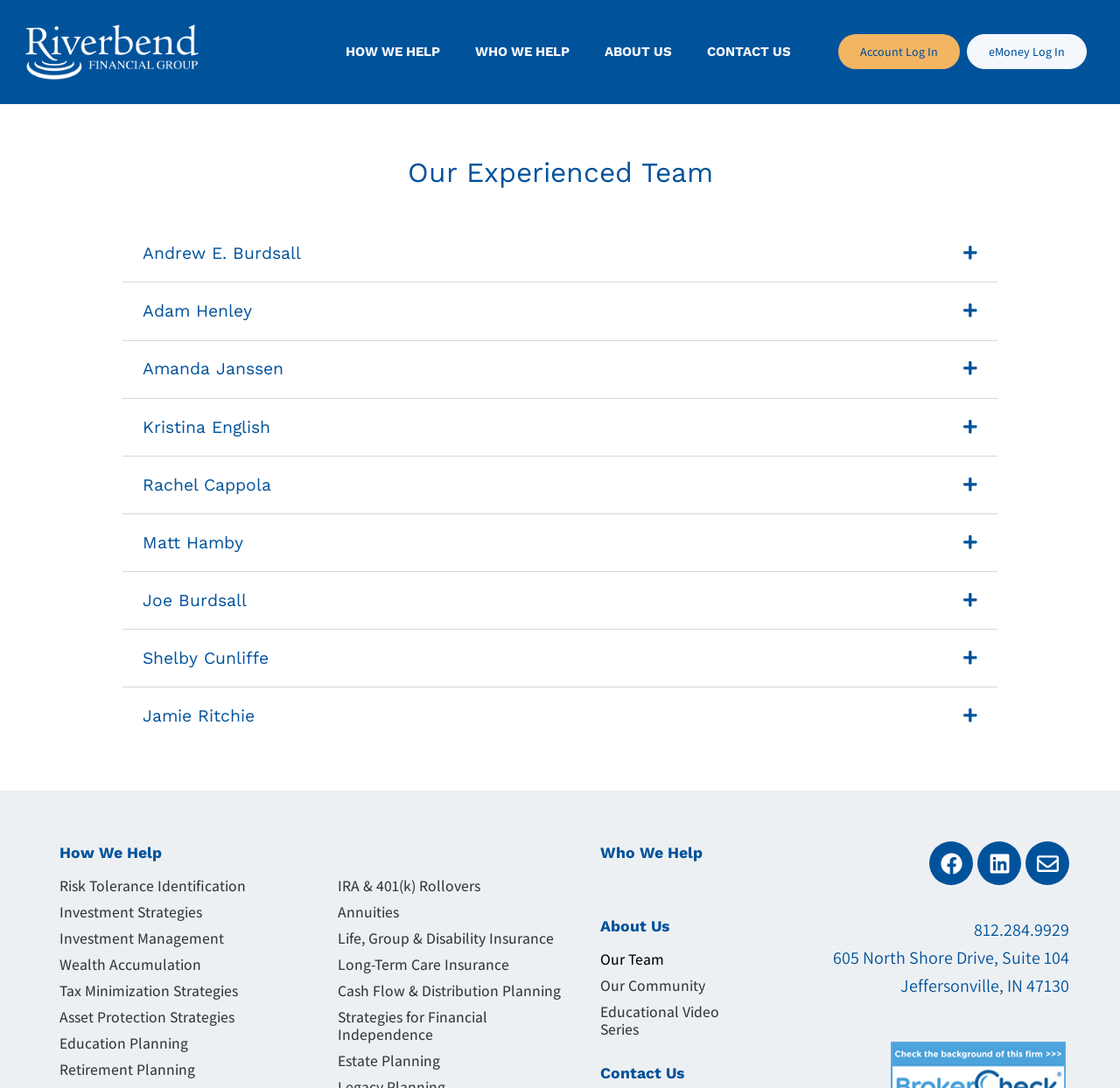What services are offered by the company?
Please look at the screenshot and answer in one word or a short phrase.

Financial planning and management